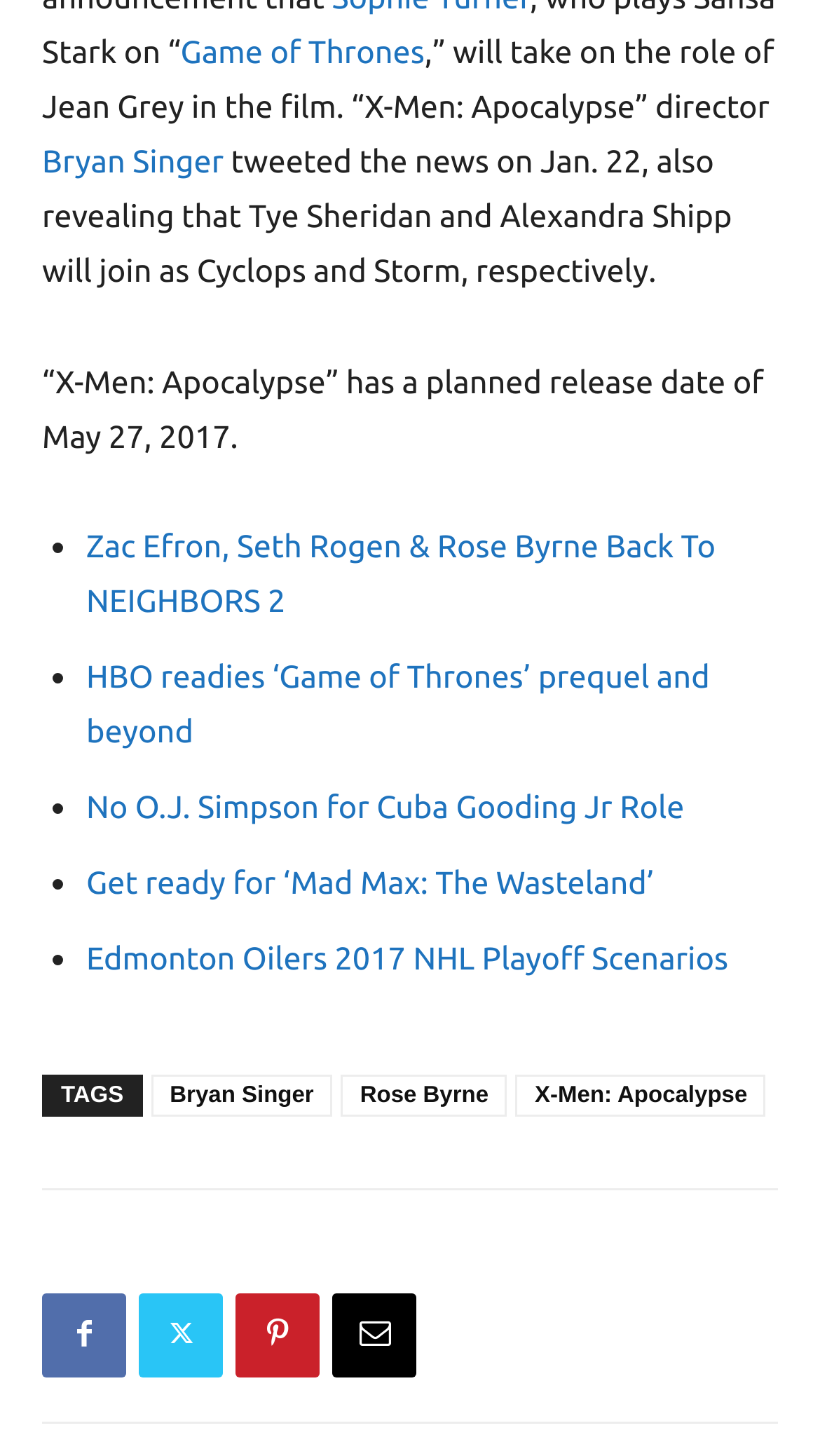Locate the bounding box coordinates of the region to be clicked to comply with the following instruction: "Click on the link to read about Game of Thrones". The coordinates must be four float numbers between 0 and 1, in the form [left, top, right, bottom].

[0.22, 0.023, 0.518, 0.048]